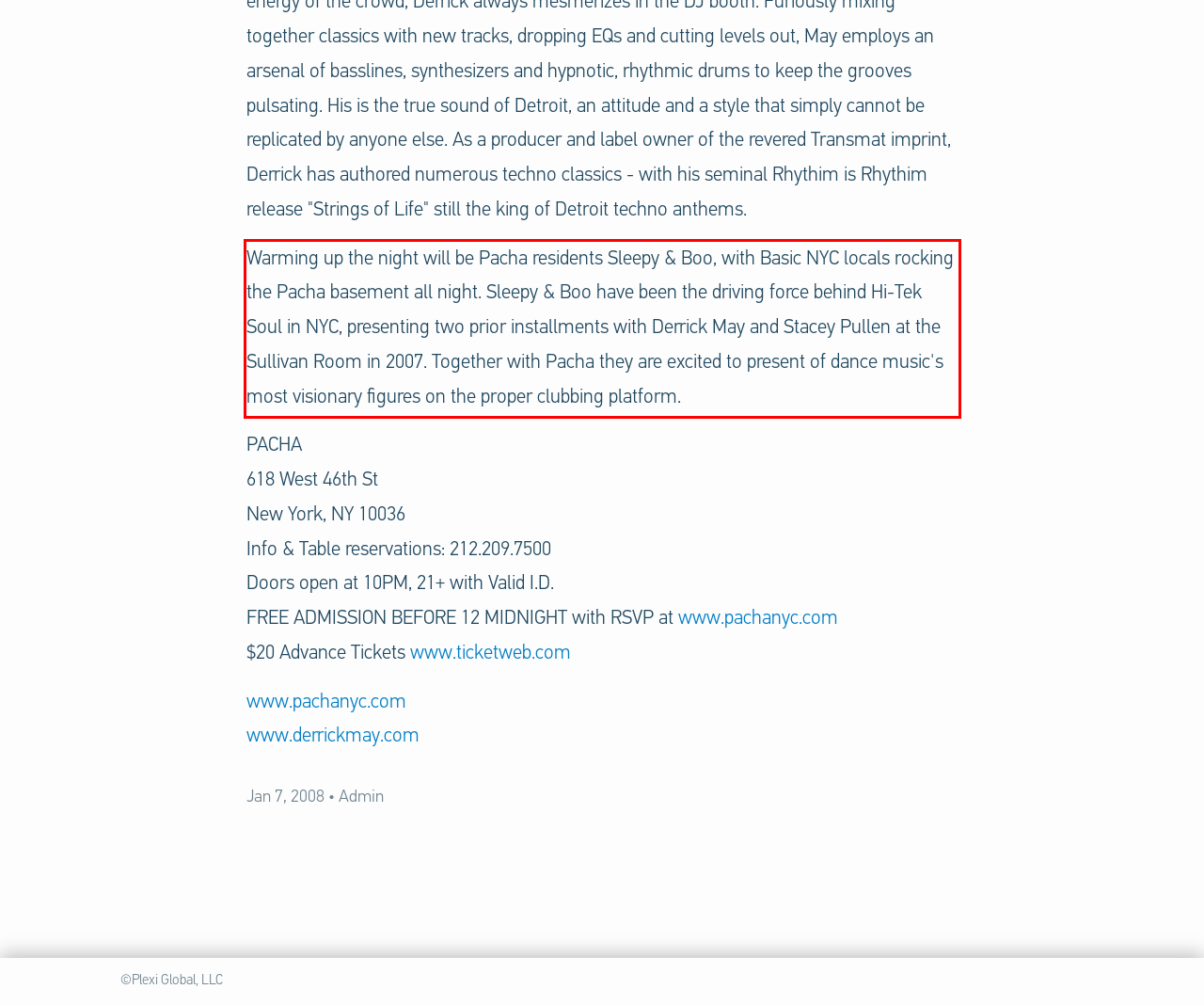Please perform OCR on the UI element surrounded by the red bounding box in the given webpage screenshot and extract its text content.

Warming up the night will be Pacha residents Sleepy & Boo, with Basic NYC locals rocking the Pacha basement all night. Sleepy & Boo have been the driving force behind Hi-Tek Soul in NYC, presenting two prior installments with Derrick May and Stacey Pullen at the Sullivan Room in 2007. Together with Pacha they are excited to present of dance music's most visionary figures on the proper clubbing platform.